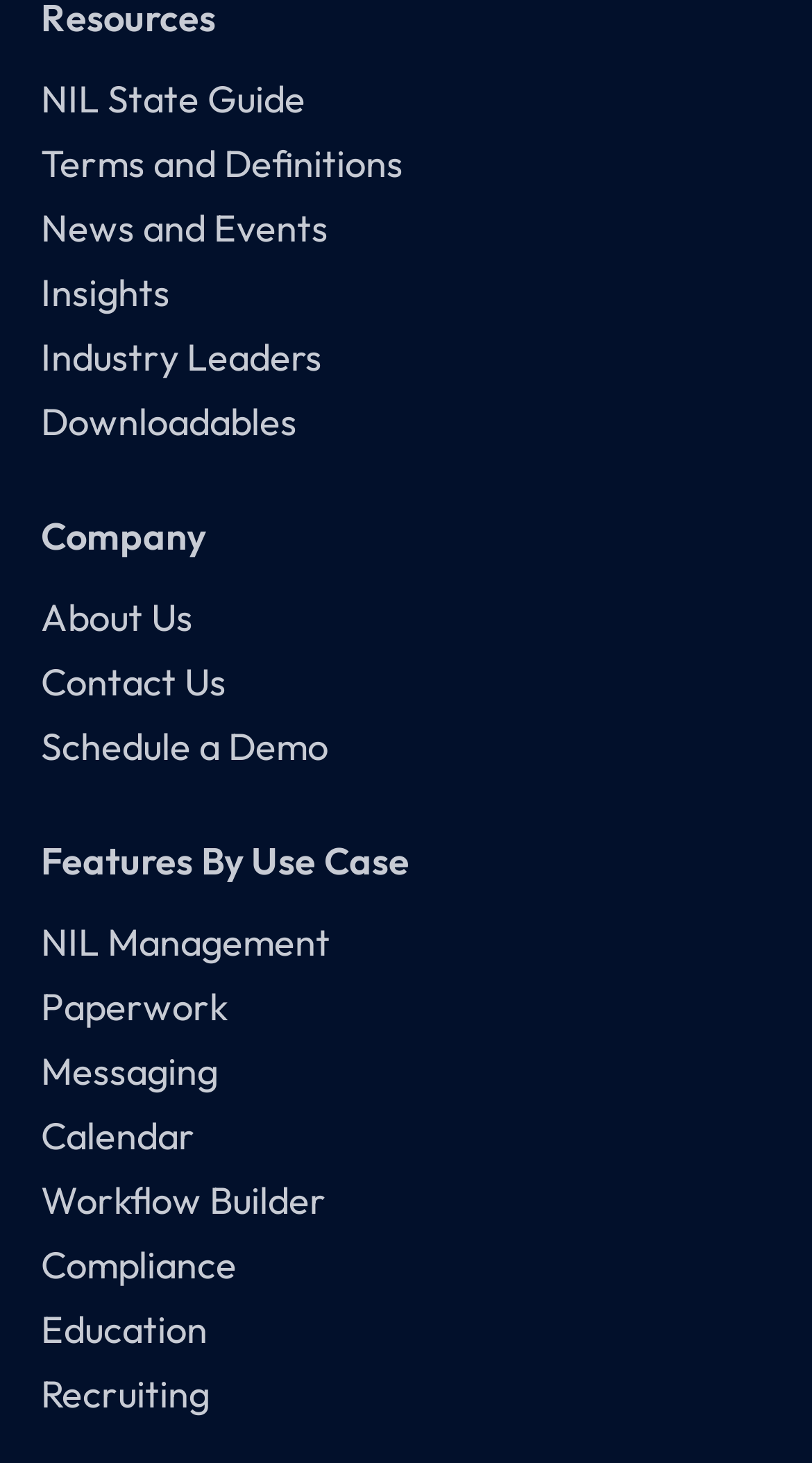How many headings are on the webpage?
Please provide a single word or phrase in response based on the screenshot.

2